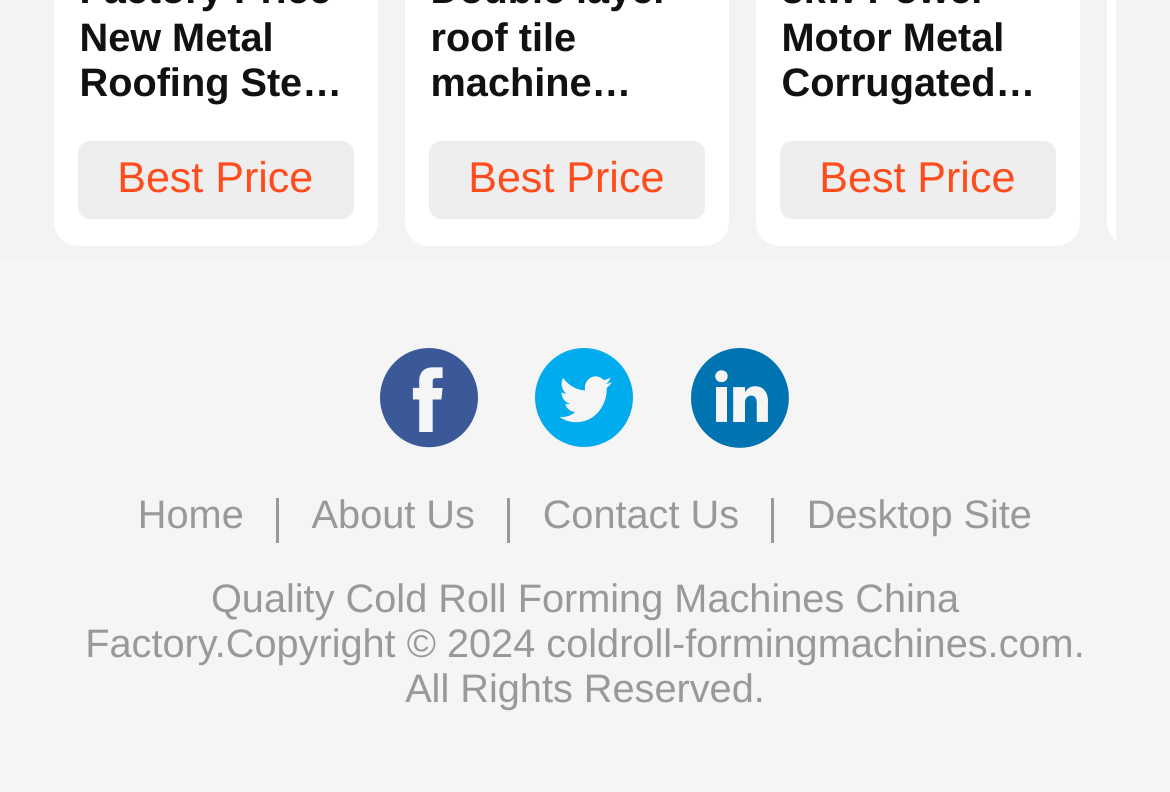How many navigation links are present in the top section?
Using the image, elaborate on the answer with as much detail as possible.

The top section of the webpage has three links with the same text 'Best Price', which are likely navigation links.